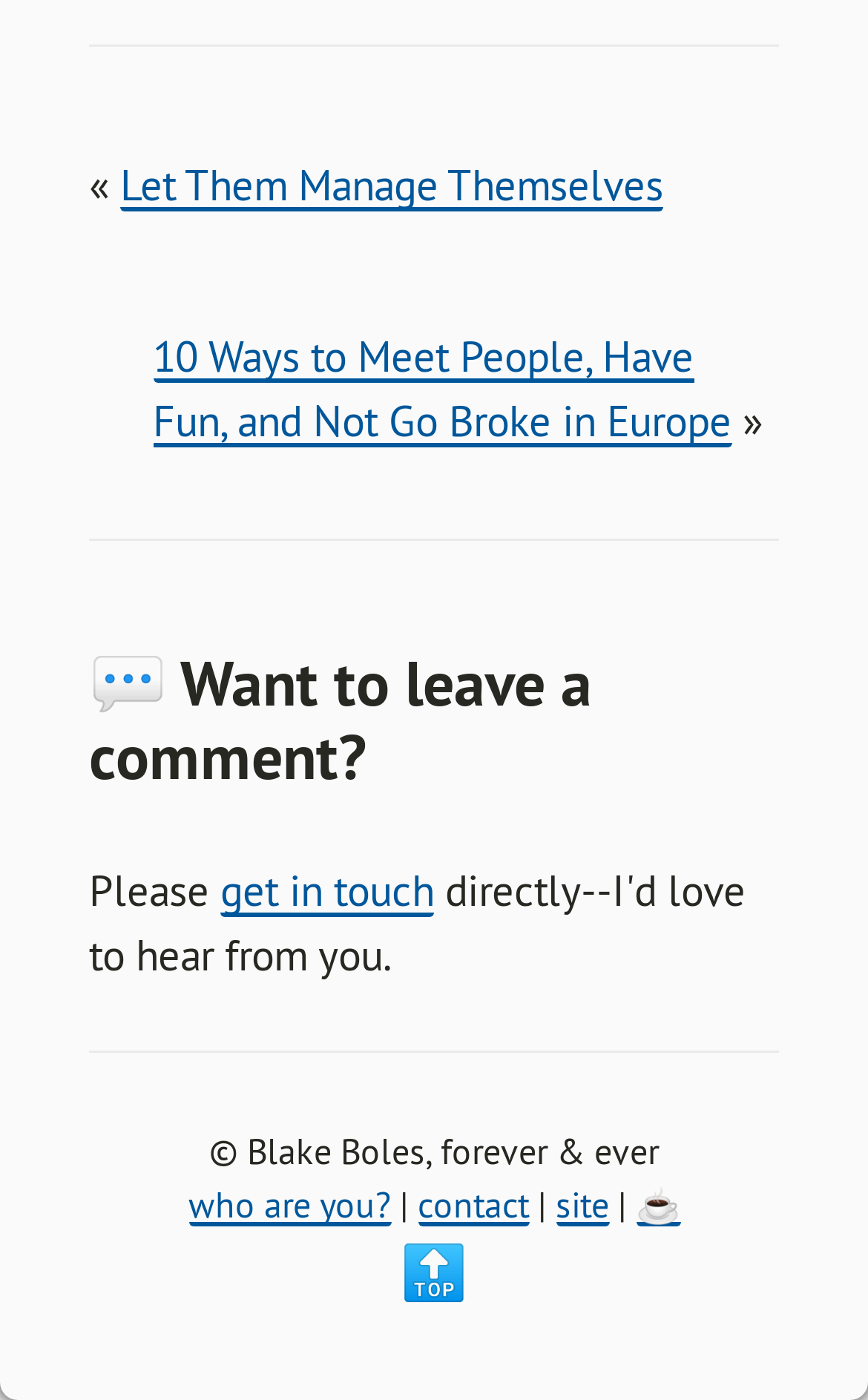Please determine the bounding box coordinates of the element to click on in order to accomplish the following task: "Click on 'Let Them Manage Themselves'". Ensure the coordinates are four float numbers ranging from 0 to 1, i.e., [left, top, right, bottom].

[0.138, 0.113, 0.764, 0.151]